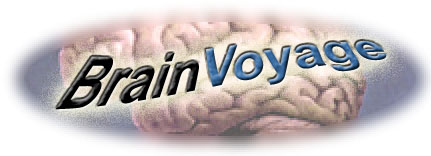Analyze the image and deliver a detailed answer to the question: What is the color of the word 'Voyage'?

The question asks about the color of the word 'Voyage' in the title 'BrainVoyage'. According to the caption, the word 'Voyage' is rendered in a lighter blue that stands out against the background, which suggests that the answer is 'lighter blue'.